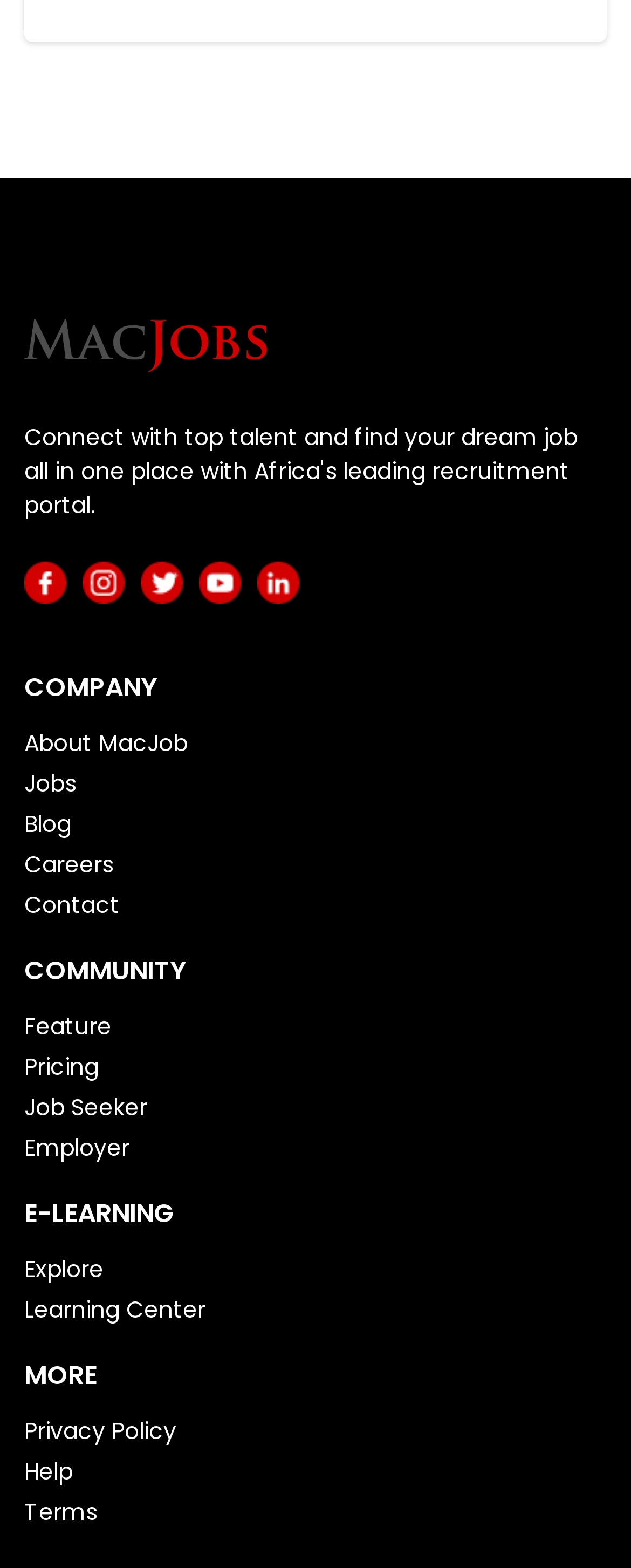Answer the question with a brief word or phrase:
How many static text elements are there on the webpage?

4